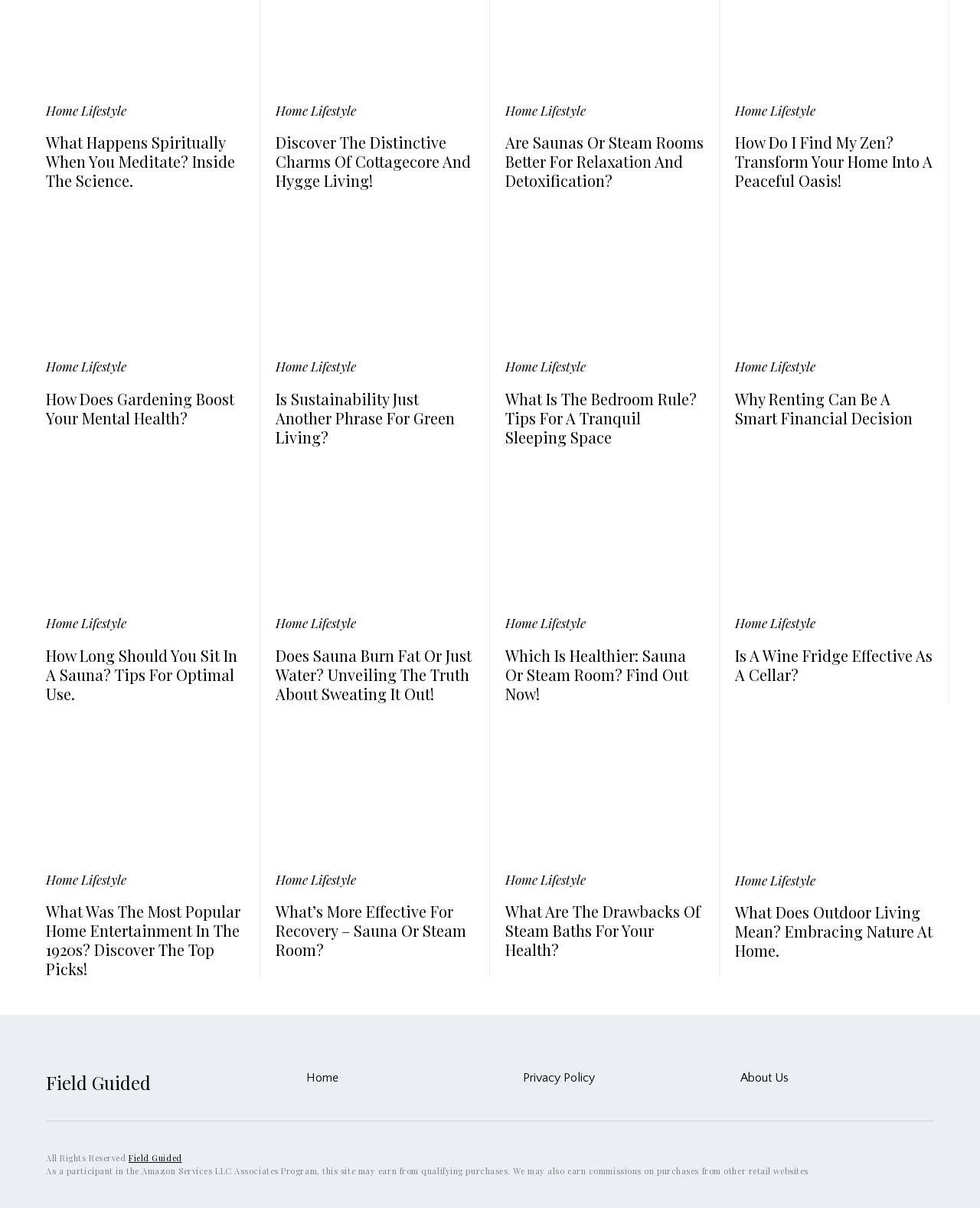Highlight the bounding box coordinates of the element you need to click to perform the following instruction: "Learn about 'What Is The Bedroom Rule? Tips For A Tranquil Sleeping Space'."

[0.516, 0.322, 0.718, 0.37]